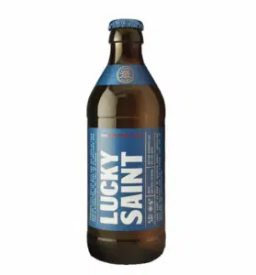Explain in detail what you see in the image.

The image features a bottle of "Lucky Saint," a non-alcoholic lager that is gaining popularity at Oktoberfest. The bottle showcases a sleek design with a prominent blue label that reads "LUCKY SAINT." Known for catering to those looking for refreshing beer options without the effects of alcohol, Lucky Saint has become a favored choice among festival-goers who still want to participate in the traditional drinking experience. This trend reflects a broader shift towards inclusivity at events like Oktoberfest, where non-alcoholic beverages are increasingly embraced alongside traditional offerings.